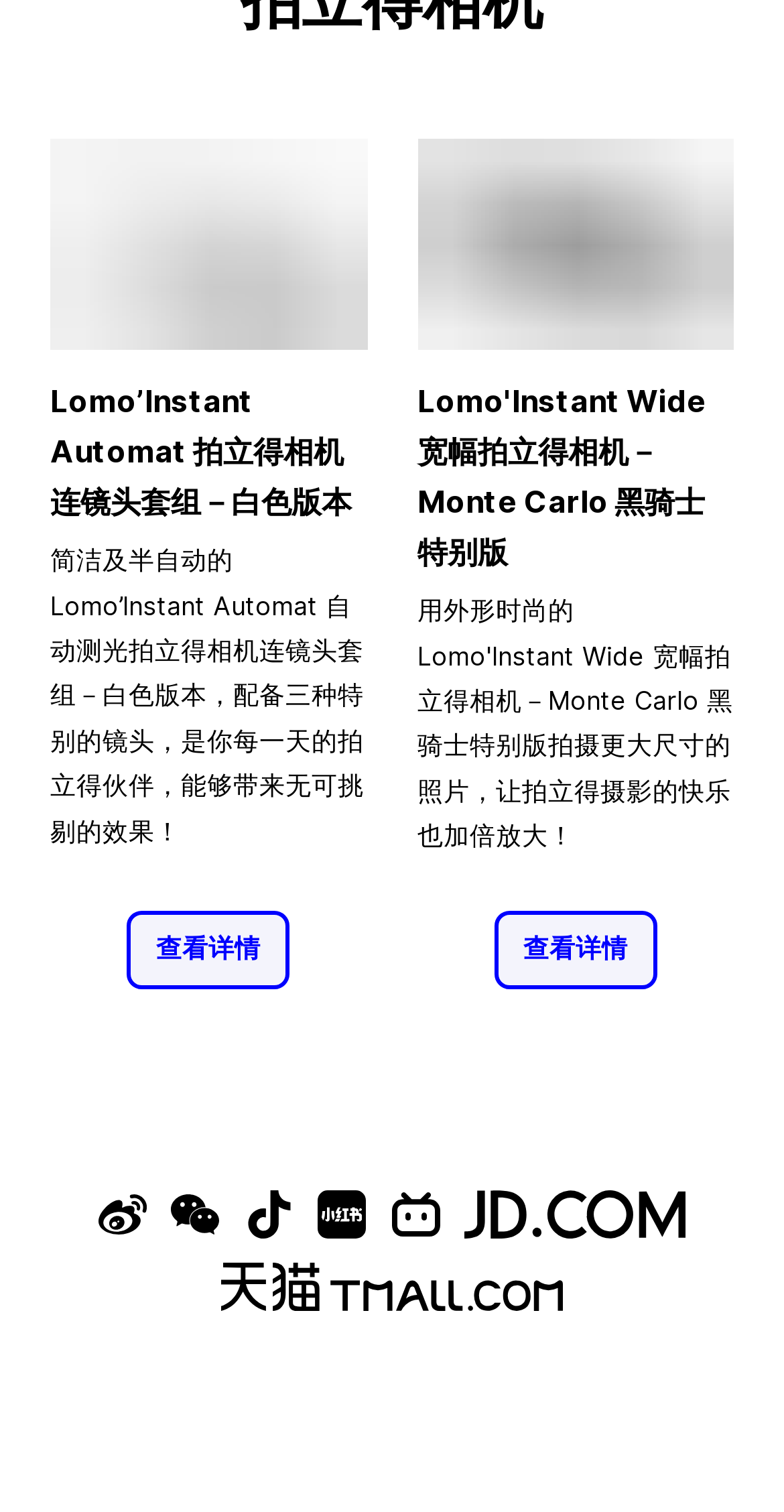Find the bounding box coordinates of the area to click in order to follow the instruction: "View product details of Lomo'Instant Wide".

[0.63, 0.613, 0.838, 0.638]